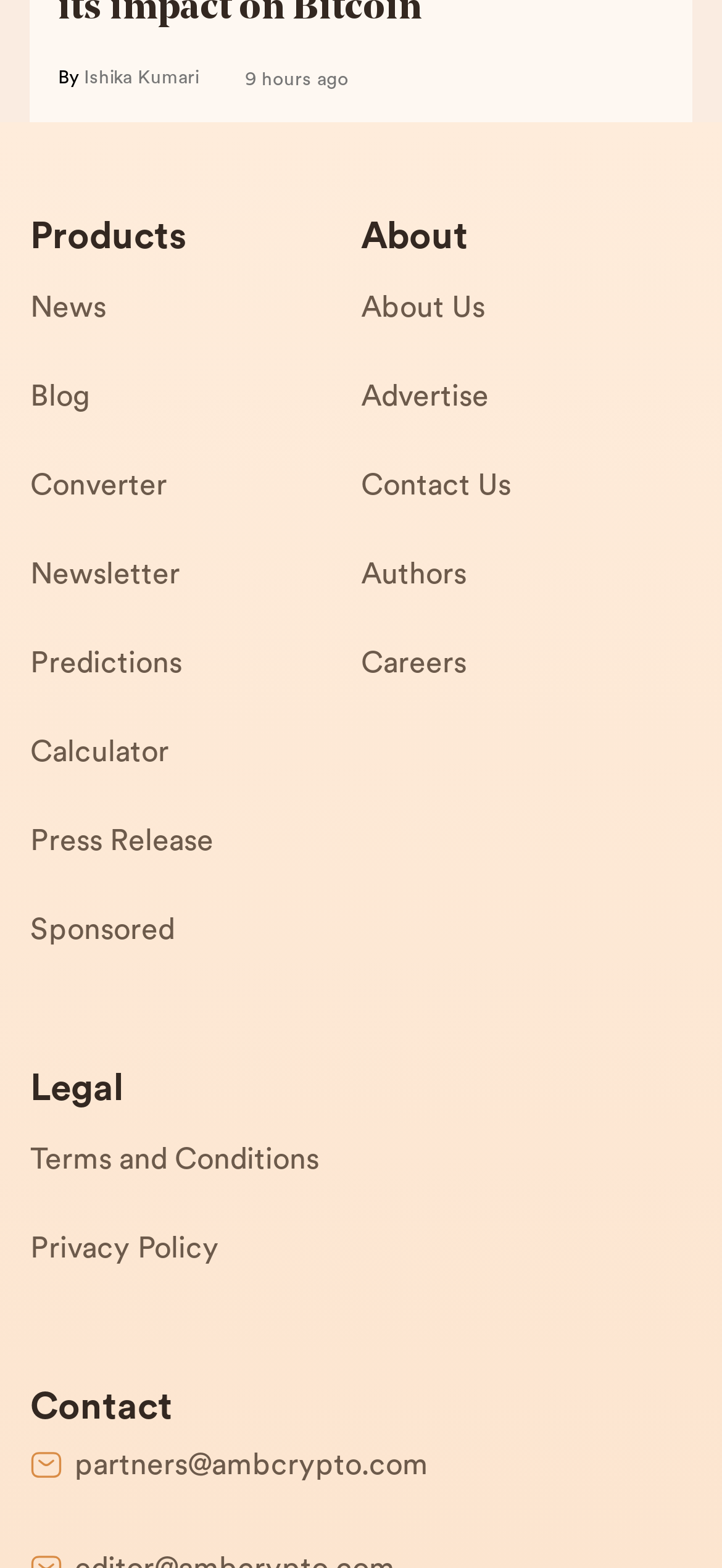What are the legal terms on the webpage?
Please provide a comprehensive and detailed answer to the question.

The legal terms on the webpage are listed as links at the bottom of the webpage, including 'Terms and Conditions' and 'Privacy Policy'. These links are located below the text 'Legal'.